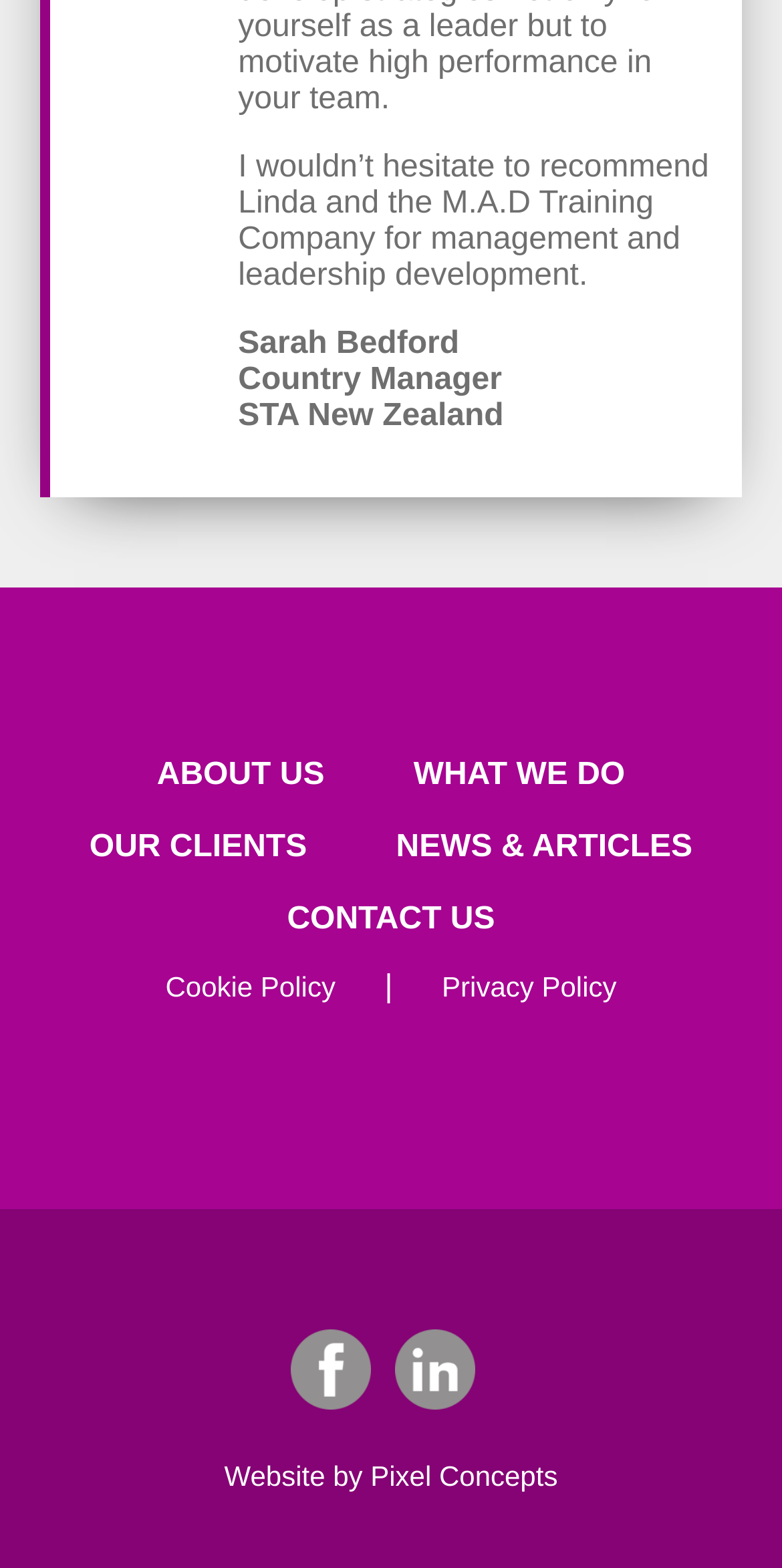What is the company that developed the website?
Please analyze the image and answer the question with as much detail as possible.

The webpage has a footer section that mentions 'Website by Pixel Concepts', indicating that Pixel Concepts is the company that developed the website.